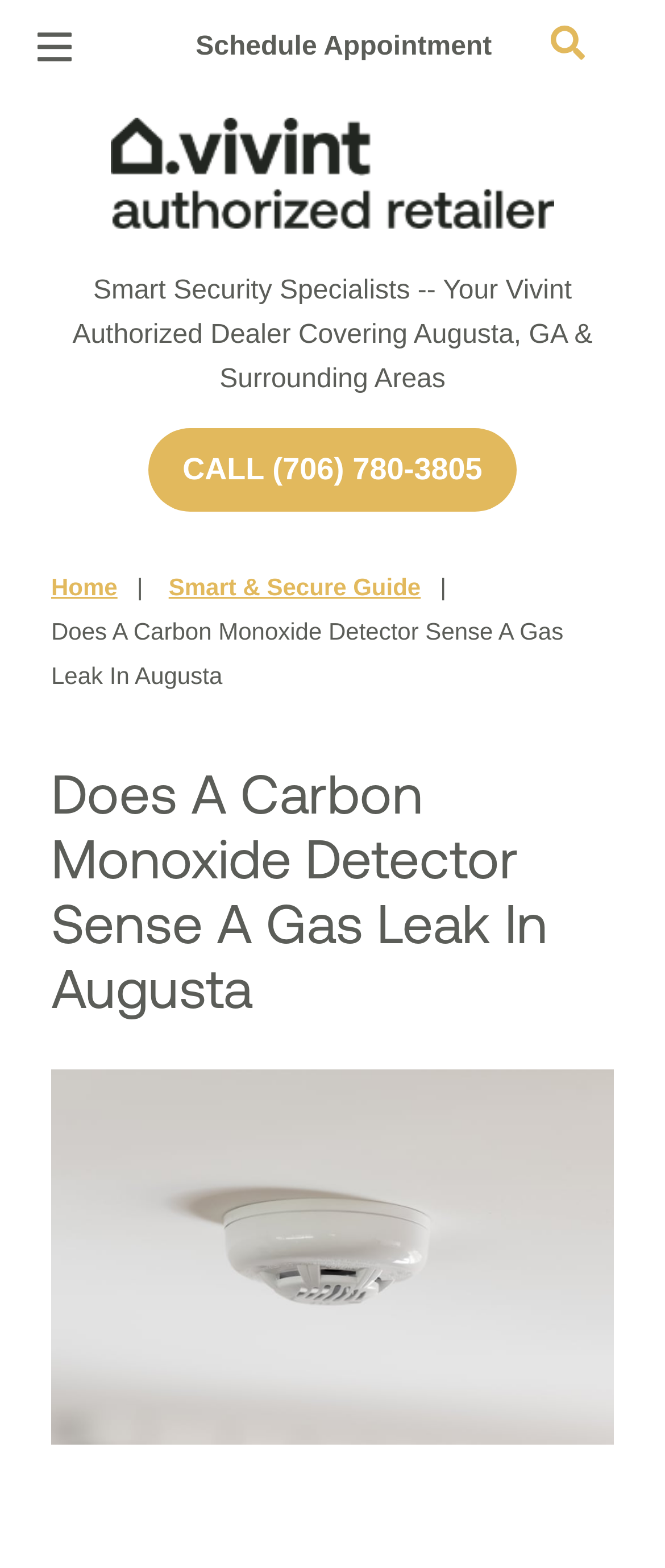Given the element description "Home" in the screenshot, predict the bounding box coordinates of that UI element.

[0.077, 0.365, 0.177, 0.383]